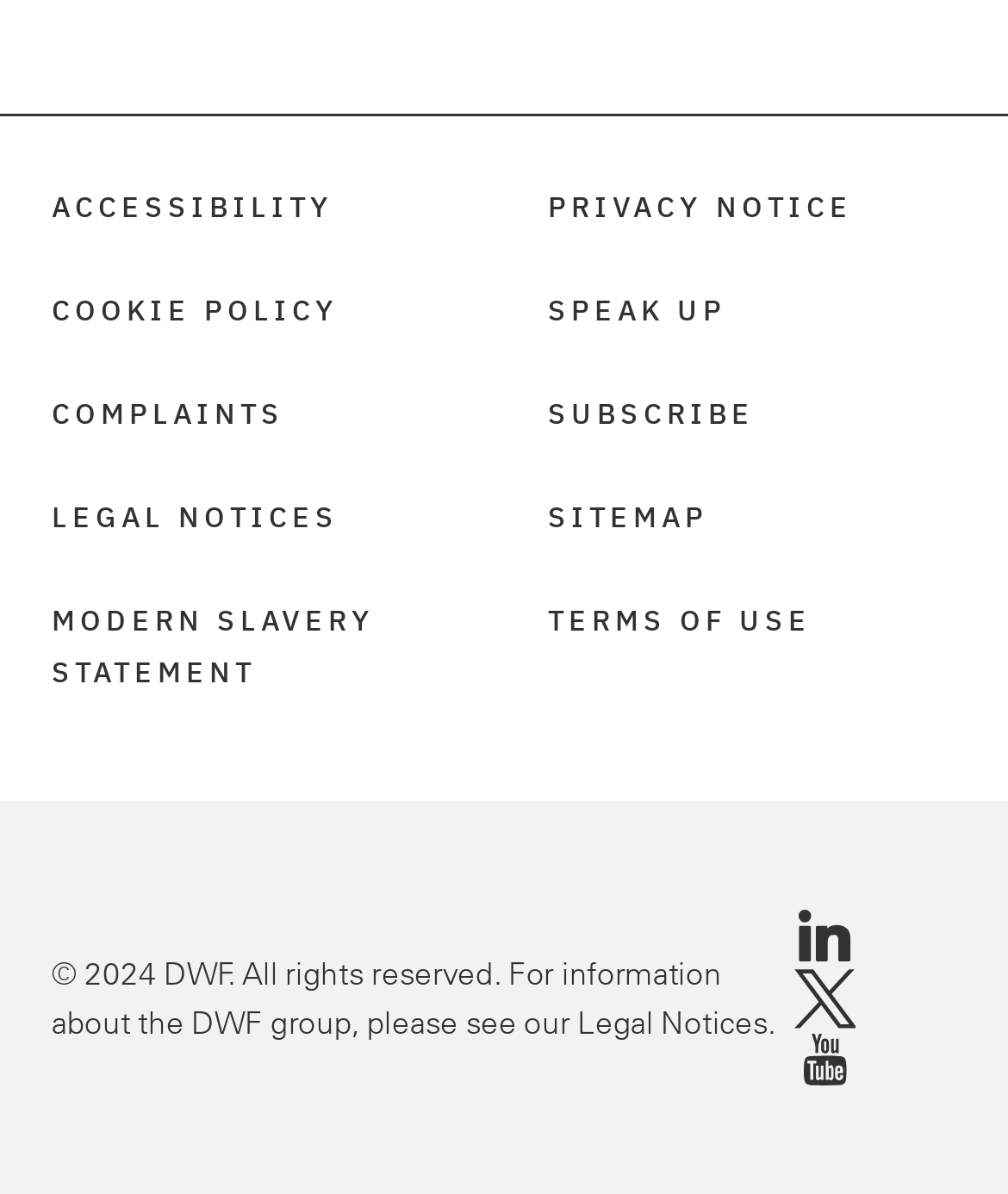Pinpoint the bounding box coordinates of the element to be clicked to execute the instruction: "Visit the LinkedIn page".

[0.788, 0.761, 0.85, 0.8]